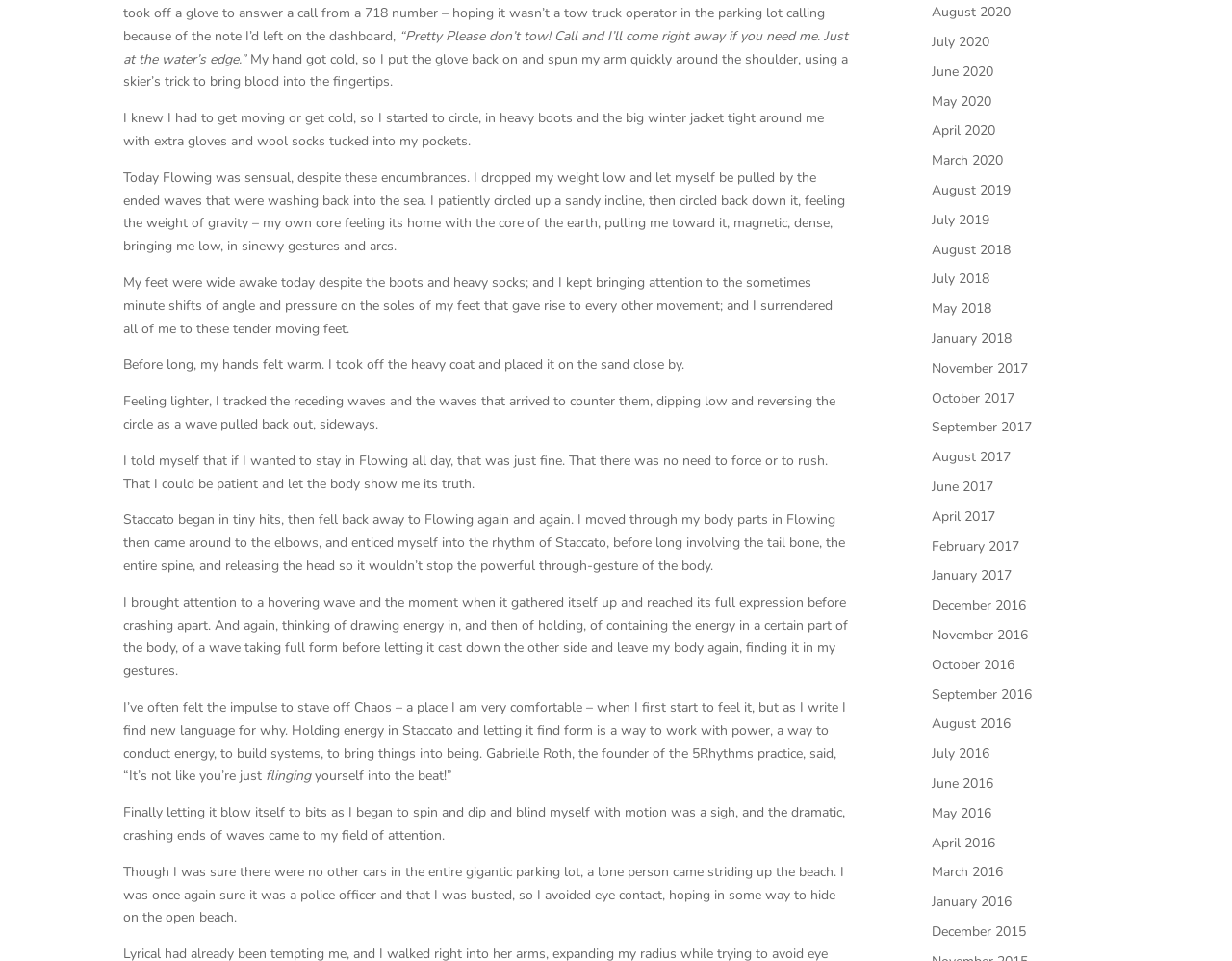Identify the bounding box coordinates for the element you need to click to achieve the following task: "Click on August 2020". The coordinates must be four float values ranging from 0 to 1, formatted as [left, top, right, bottom].

[0.756, 0.003, 0.82, 0.022]